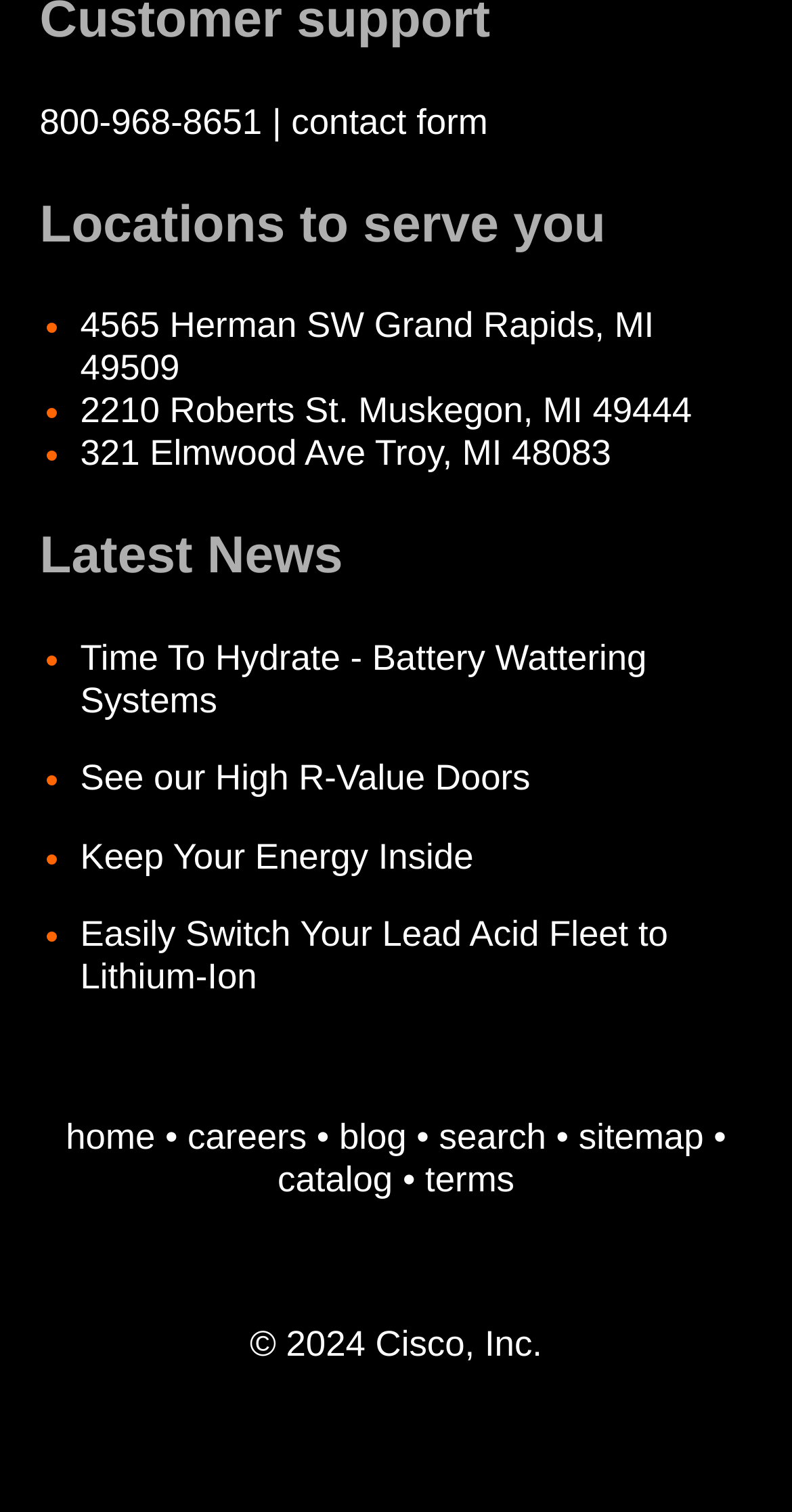Identify the bounding box coordinates for the UI element described as follows: "See our High R-Value Doors". Ensure the coordinates are four float numbers between 0 and 1, formatted as [left, top, right, bottom].

[0.101, 0.501, 0.67, 0.528]